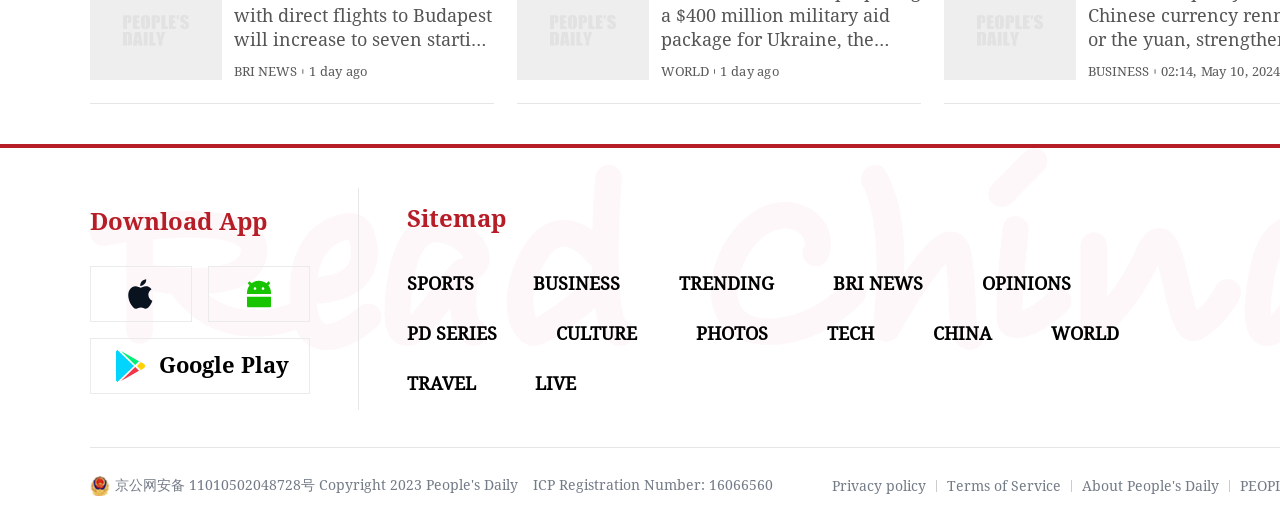Find the bounding box coordinates for the area that should be clicked to accomplish the instruction: "Read trending news".

[0.53, 0.517, 0.605, 0.556]